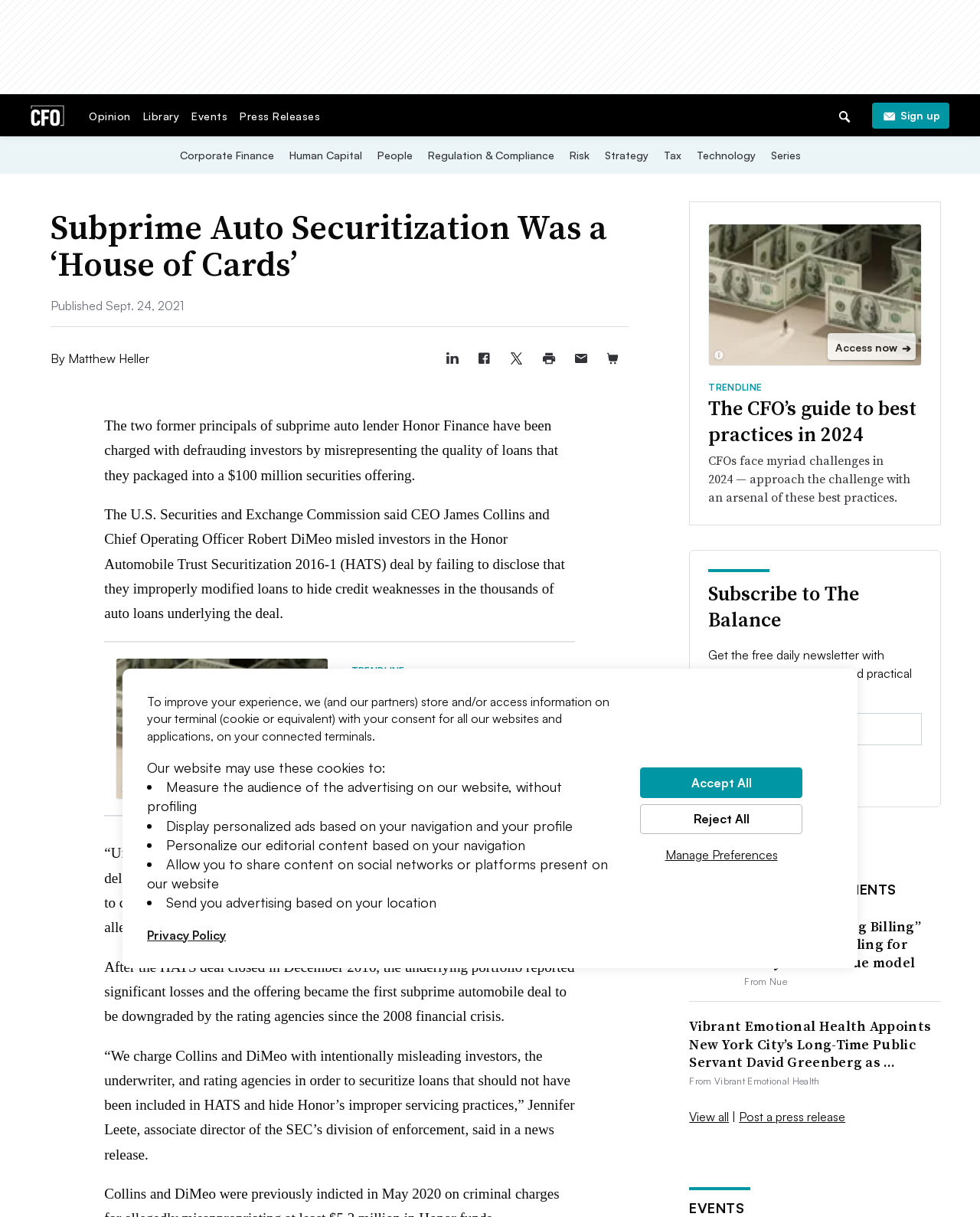Find the bounding box of the UI element described as: "aria-label="Share article to Linkedin"". The bounding box coordinates should be given as four float values between 0 and 1, i.e., [left, top, right, bottom].

[0.445, 0.281, 0.478, 0.308]